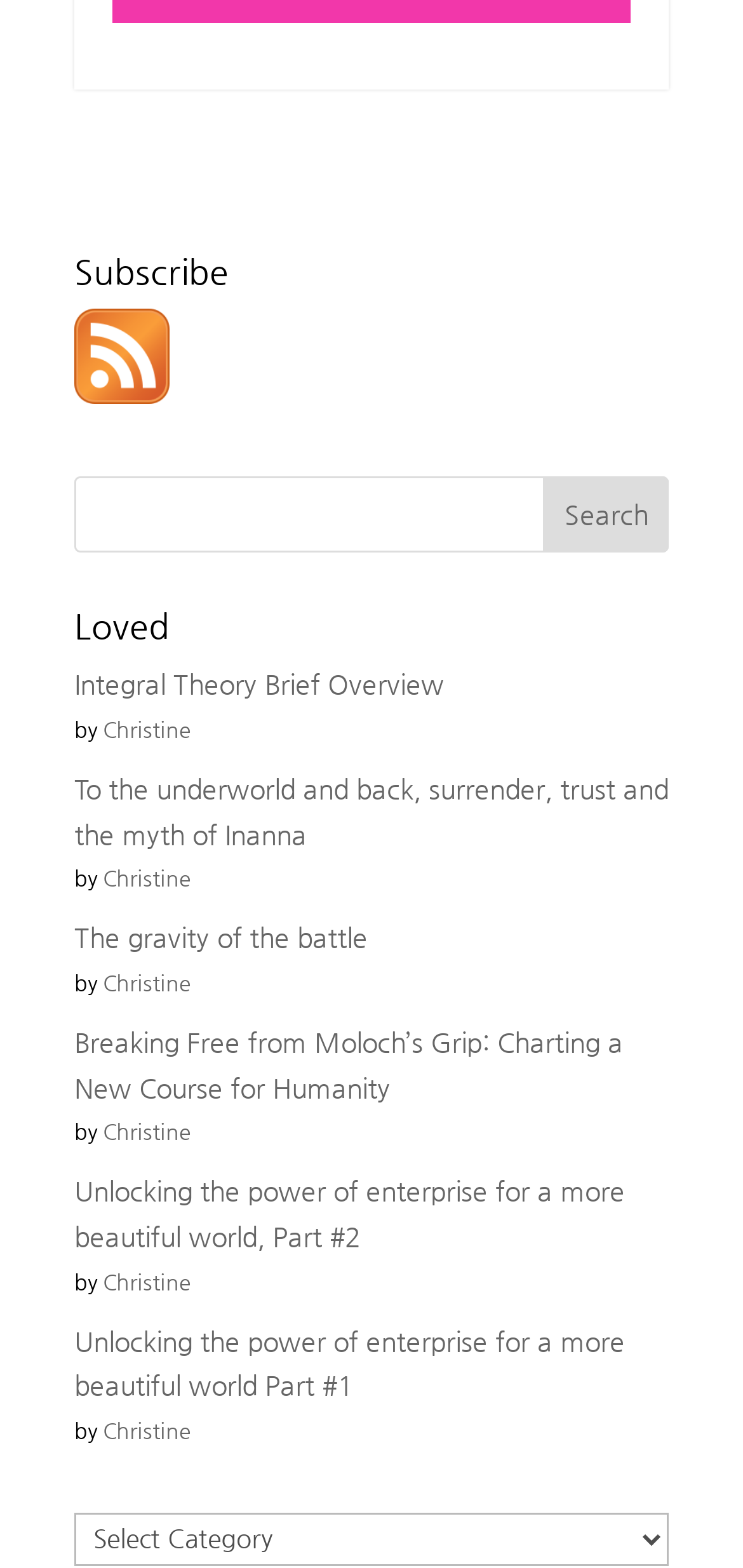Please provide a one-word or short phrase answer to the question:
What is the purpose of the textbox above the 'Search' button?

To input search query